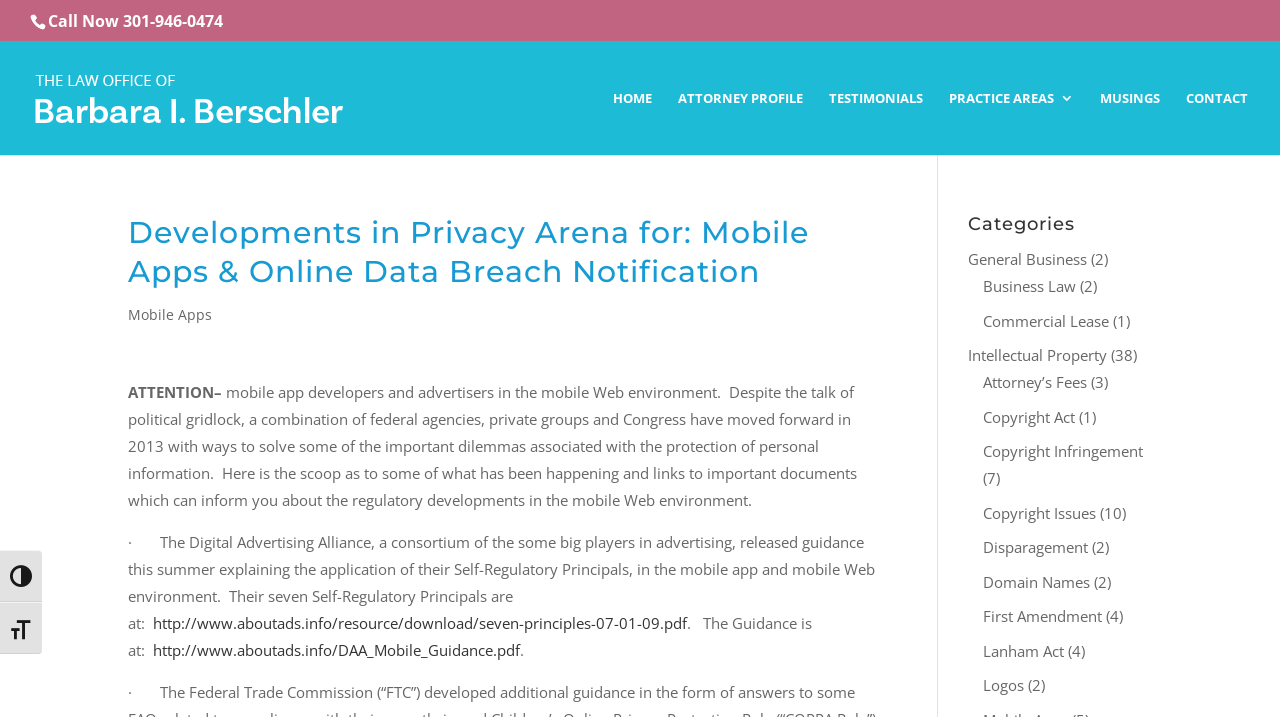Explain the webpage's design and content in an elaborate manner.

This webpage appears to be a law office's website, specifically the Law Office of Barbara I Berschler. At the top left corner, there is a button to toggle high contrast and another to toggle font size. Next to these buttons, there is a "Call Now" link with a phone number. Below this, there is a link to the law office's homepage, accompanied by an image of the law office's logo.

The main content of the webpage is divided into two sections. On the left side, there is a heading "Developments in Privacy Arena for: Mobile Apps & Online Data Breach Notification" followed by a brief introduction to the topic. The introduction is divided into several paragraphs, with links to relevant documents and websites.

On the right side, there is a heading "Categories" with a list of links to various practice areas, including General Business, Business Law, Intellectual Property, and others. Each practice area has a number in parentheses, indicating the number of related articles or posts.

At the top center of the webpage, there is a navigation menu with links to different sections of the website, including HOME, ATTORNEY PROFILE, TESTIMONIALS, PRACTICE AREAS, MUSINGS, and CONTACT.